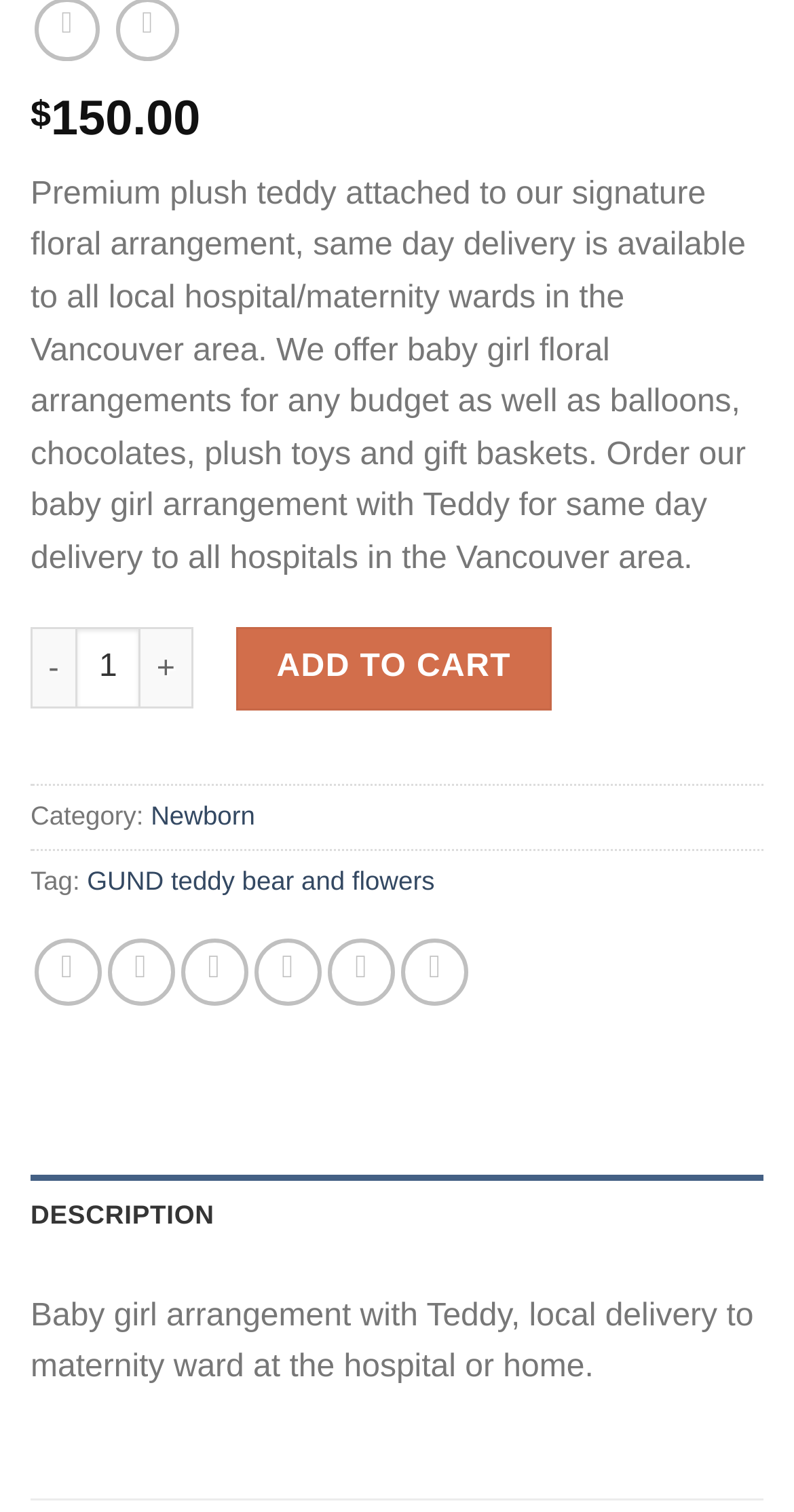Please find the bounding box coordinates of the element's region to be clicked to carry out this instruction: "Decrease product quantity".

[0.038, 0.415, 0.095, 0.469]